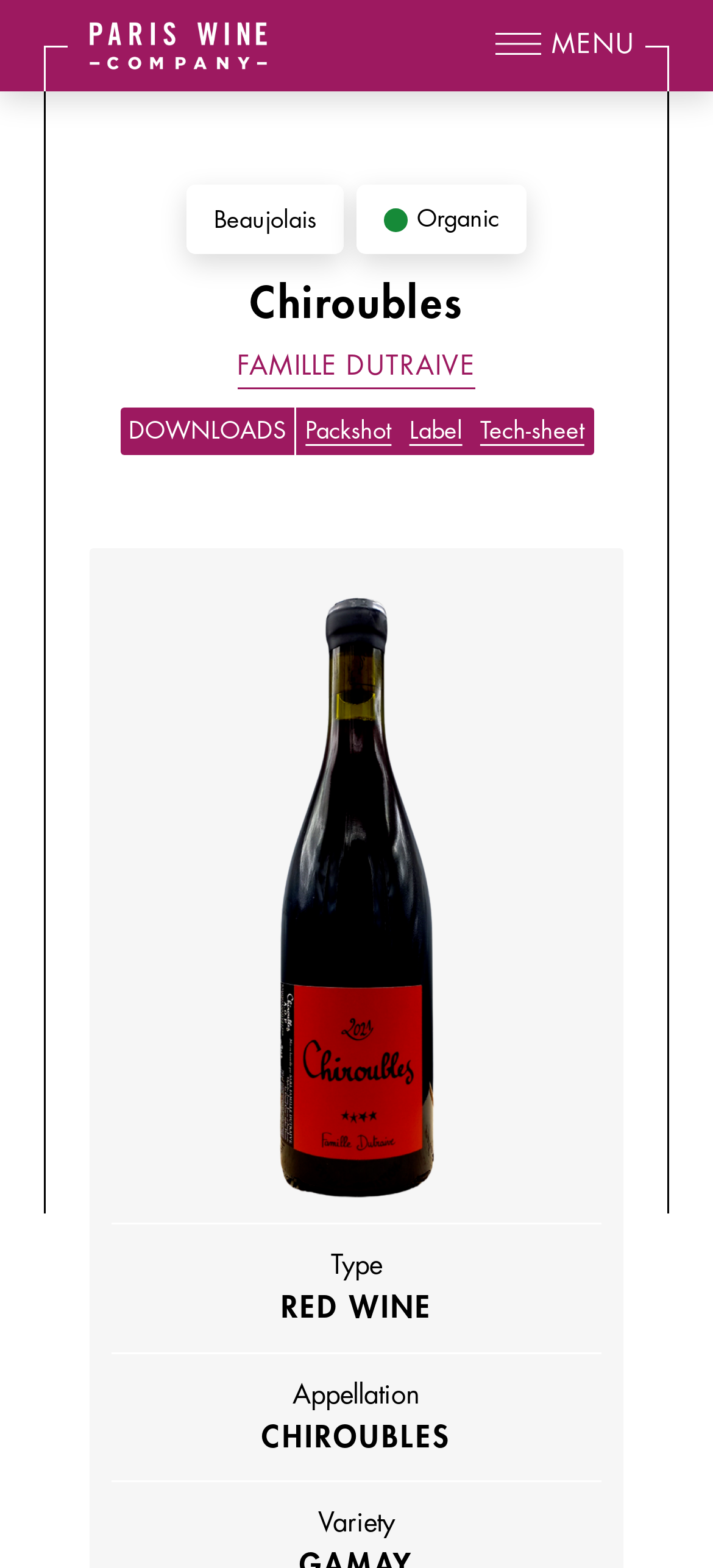Using the description "Deepak Gupta", locate and provide the bounding box of the UI element.

None